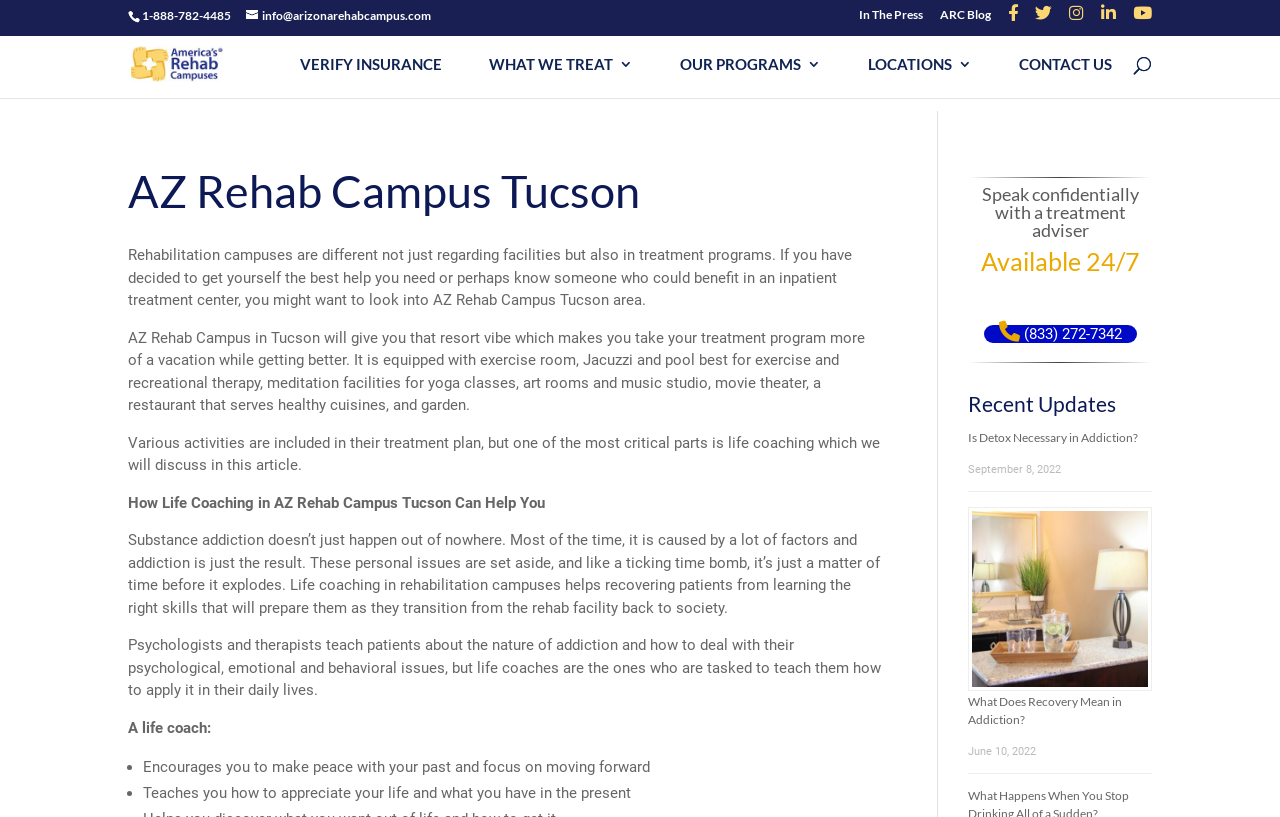Please identify the bounding box coordinates of the element's region that needs to be clicked to fulfill the following instruction: "Read the blog". The bounding box coordinates should consist of four float numbers between 0 and 1, i.e., [left, top, right, bottom].

[0.734, 0.011, 0.774, 0.037]